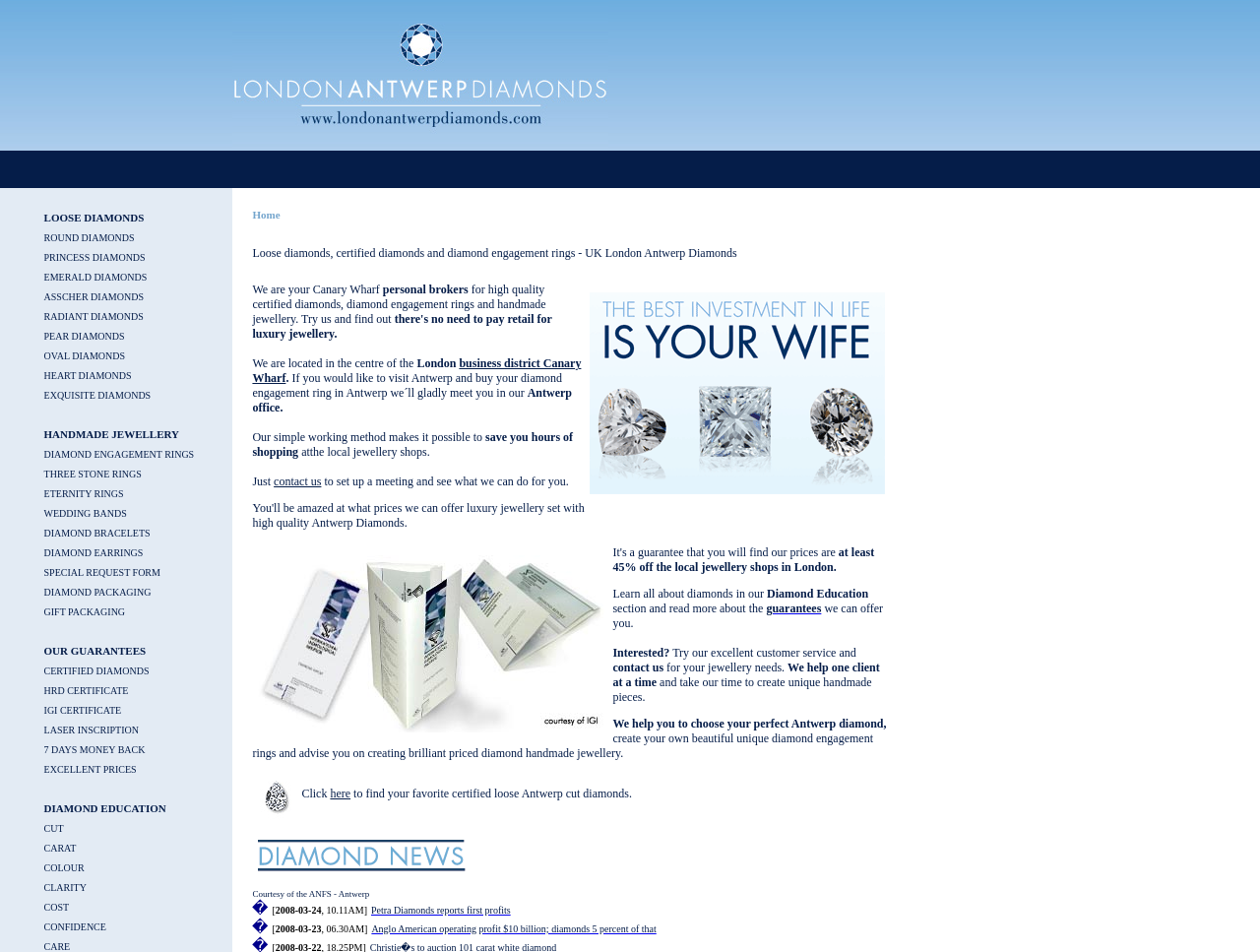Pinpoint the bounding box coordinates for the area that should be clicked to perform the following instruction: "click on london antwerp diamonds - diamond engagement rings".

[0.185, 0.144, 0.483, 0.161]